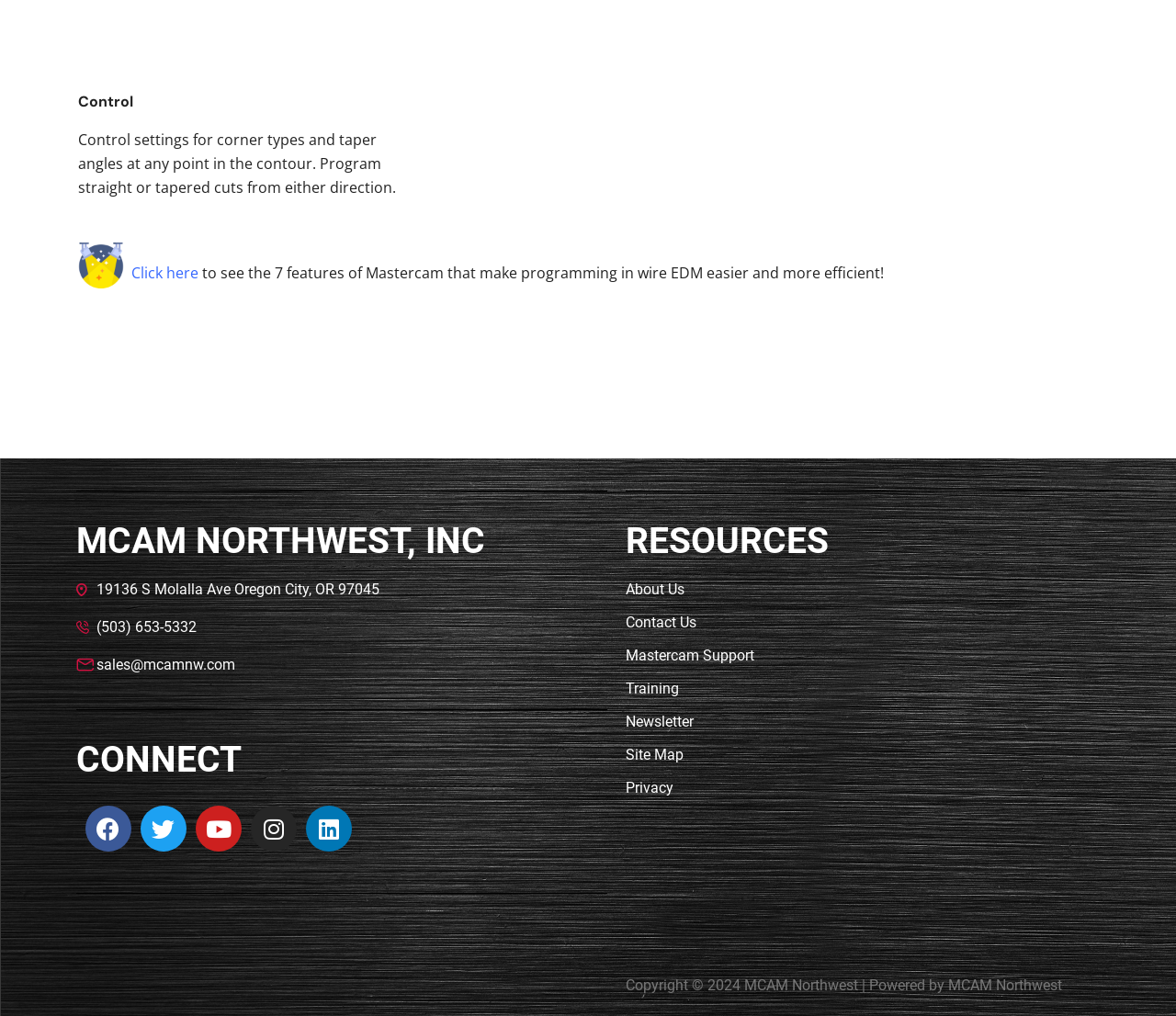What is the purpose of the 'Fast Tab Creation' feature?
Please provide a comprehensive answer based on the visual information in the image.

The 'Fast Tab Creation' feature is mentioned in the main content area of the webpage, where it is described as allowing users to quickly add multiple tabs to any piece of geometry, implying that it is a time-saving feature for users working with geometry.